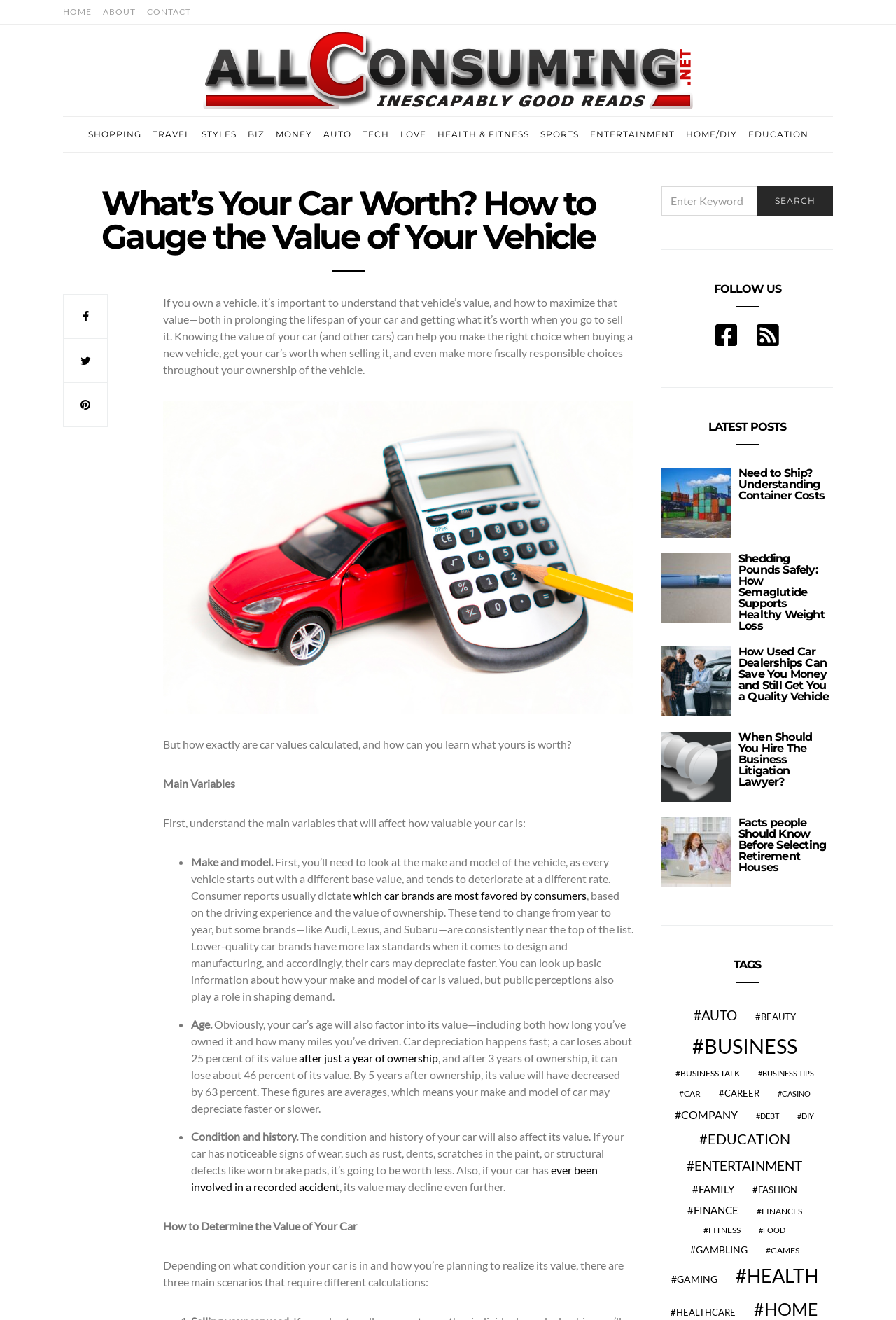Answer briefly with one word or phrase:
How many articles are listed in the 'LATEST POSTS' section?

5